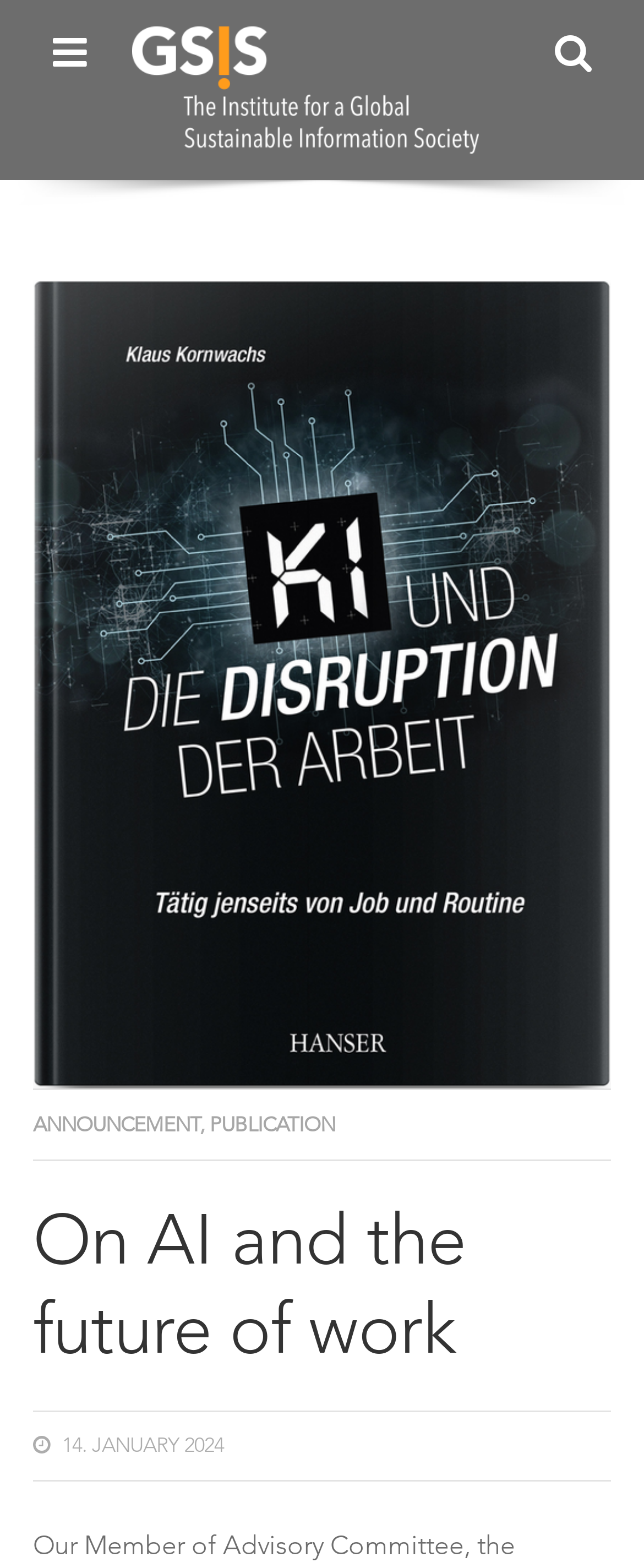What is the date of the announcement?
Using the image, provide a concise answer in one word or a short phrase.

14. January 2024